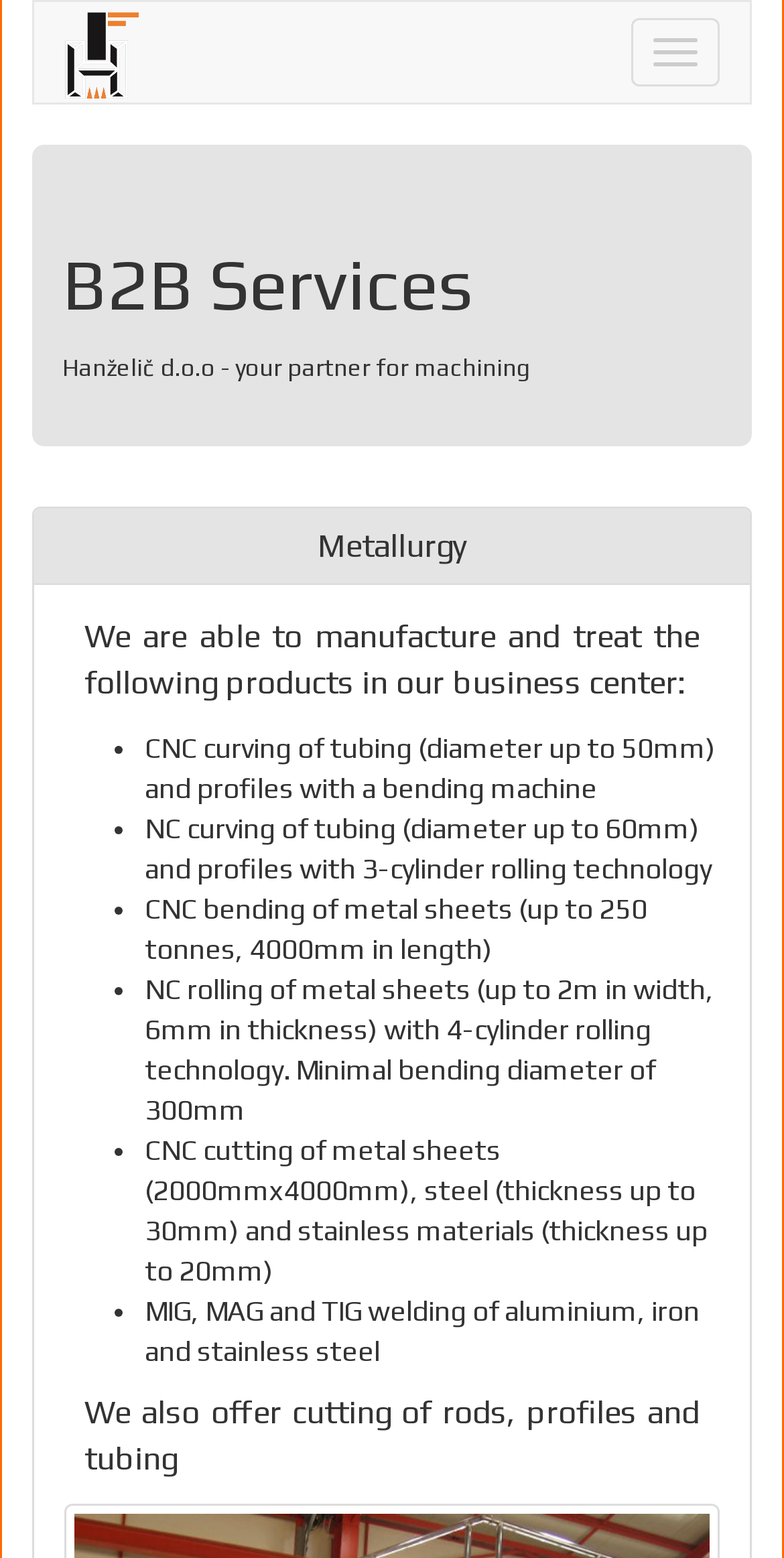What services does Hanželič offer?
Using the information from the image, answer the question thoroughly.

Based on the webpage, Hanželič offers B2B services, which can be inferred from the heading 'B2B Services' on the webpage. This heading is a prominent element on the page, indicating that the webpage is focused on providing services to businesses.